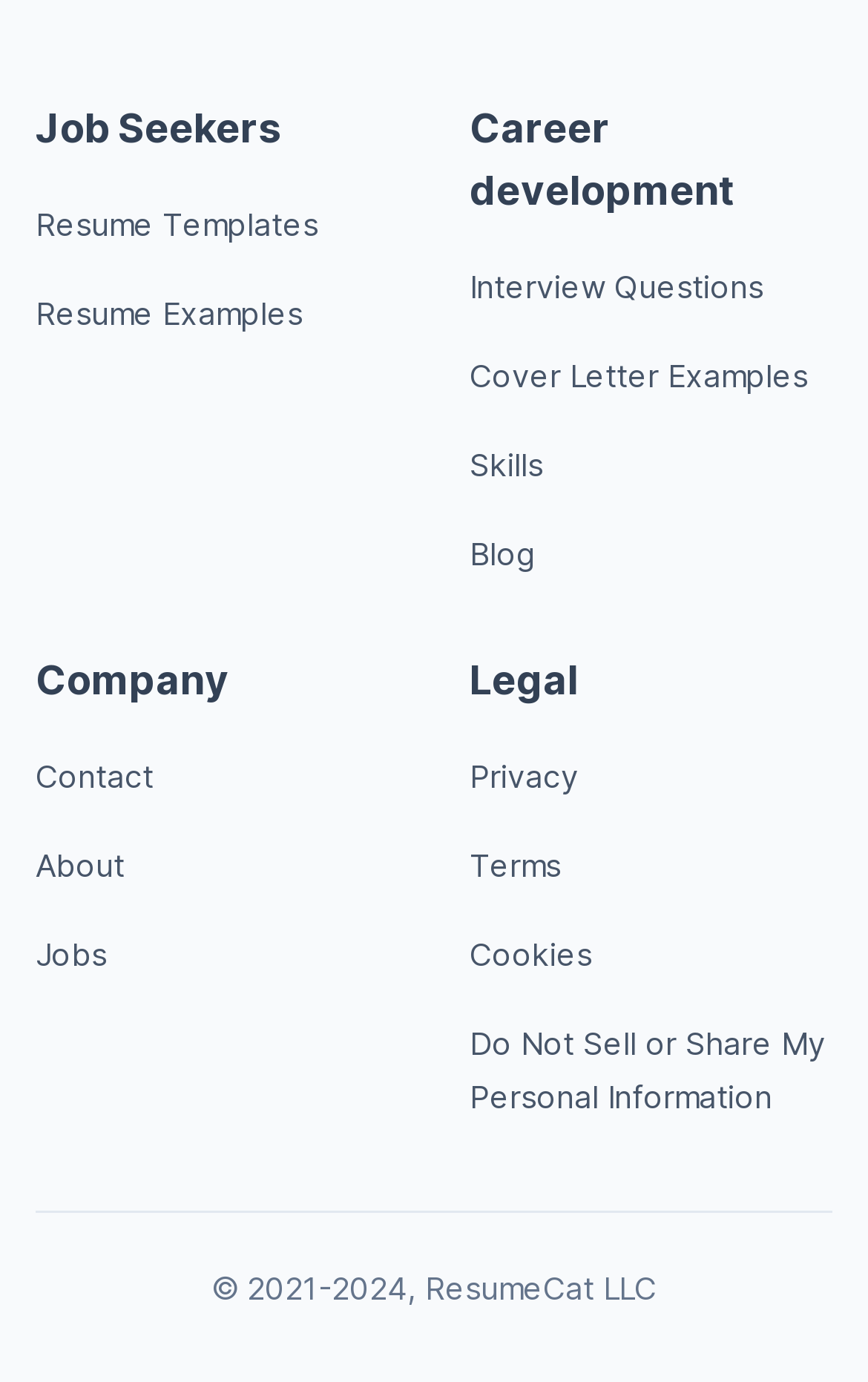Using the given element description, provide the bounding box coordinates (top-left x, top-left y, bottom-right x, bottom-right y) for the corresponding UI element in the screenshot: Privacy

[0.541, 0.548, 0.667, 0.576]